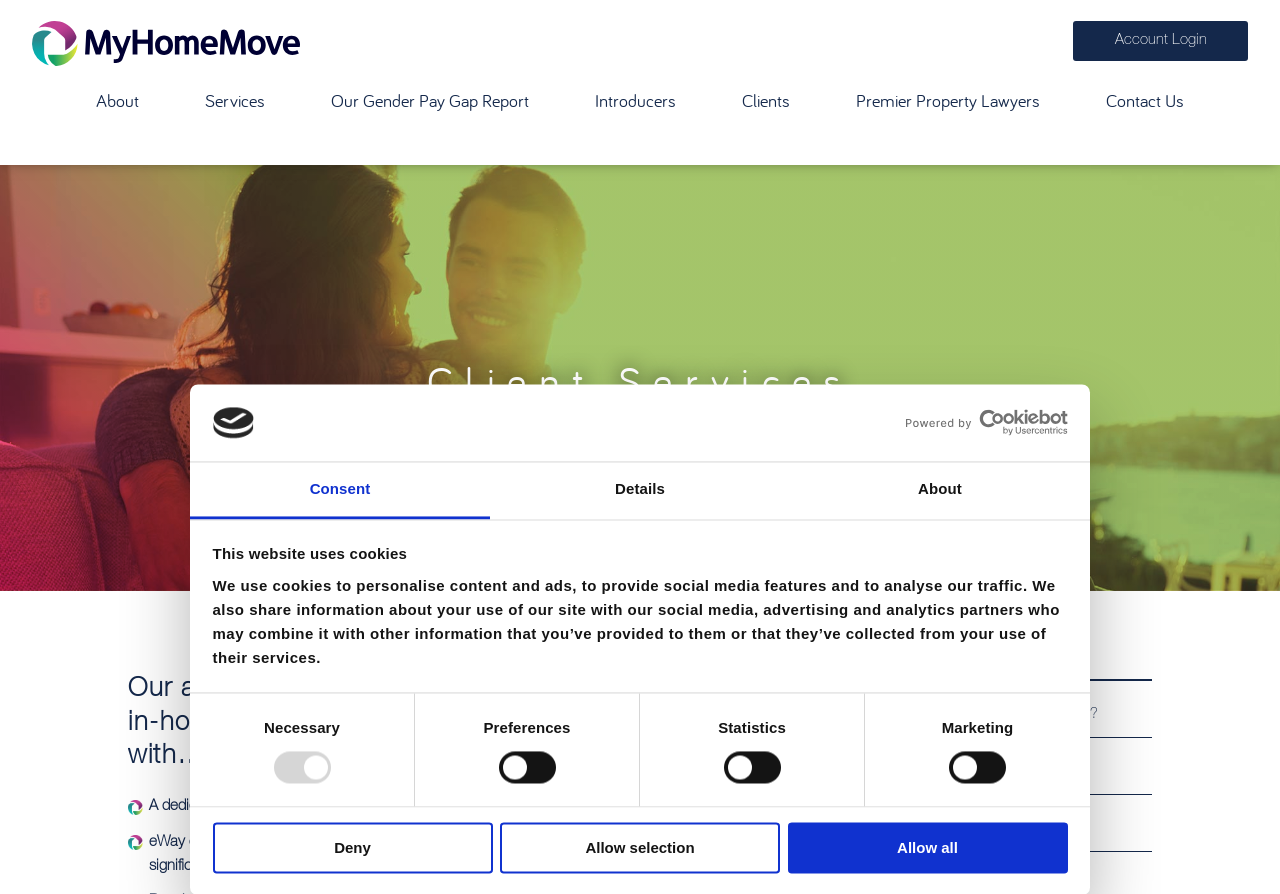Produce a meticulous description of the webpage.

The webpage is titled "Client Services – My Home Move" and features a logo at the top left corner. Below the logo, there is a horizontal tab list with three tabs: "Consent", "Details", and "About". The "Consent" tab is currently selected.

In the "Consent" tab panel, there is a paragraph of text explaining the website's use of cookies, followed by a "Consent Selection" group. This group contains four checkboxes labeled "Necessary", "Preferences", "Statistics", and "Marketing", with the "Necessary" checkbox being disabled and checked by default.

Below the "Consent Selection" group, there are three buttons: "Deny", "Allow selection", and "Allow all". The buttons are aligned horizontally and take up about half of the page's width.

At the top right corner, there is a link to open a new window, accompanied by a small image labeled "Powered by Cookiebot". Above the tab list, there is a navigation menu with links to "Account Login", "About", "Services", and several other pages.

The main content of the page is divided into sections. The first section has a heading "Client Services" and a brief description of the award-winning conveyancing service provided by Premier Property Lawyers. The second section has a heading "In this Section" and lists three links: "What is Conveyancing?", "Client Services", and "eWay Demo".